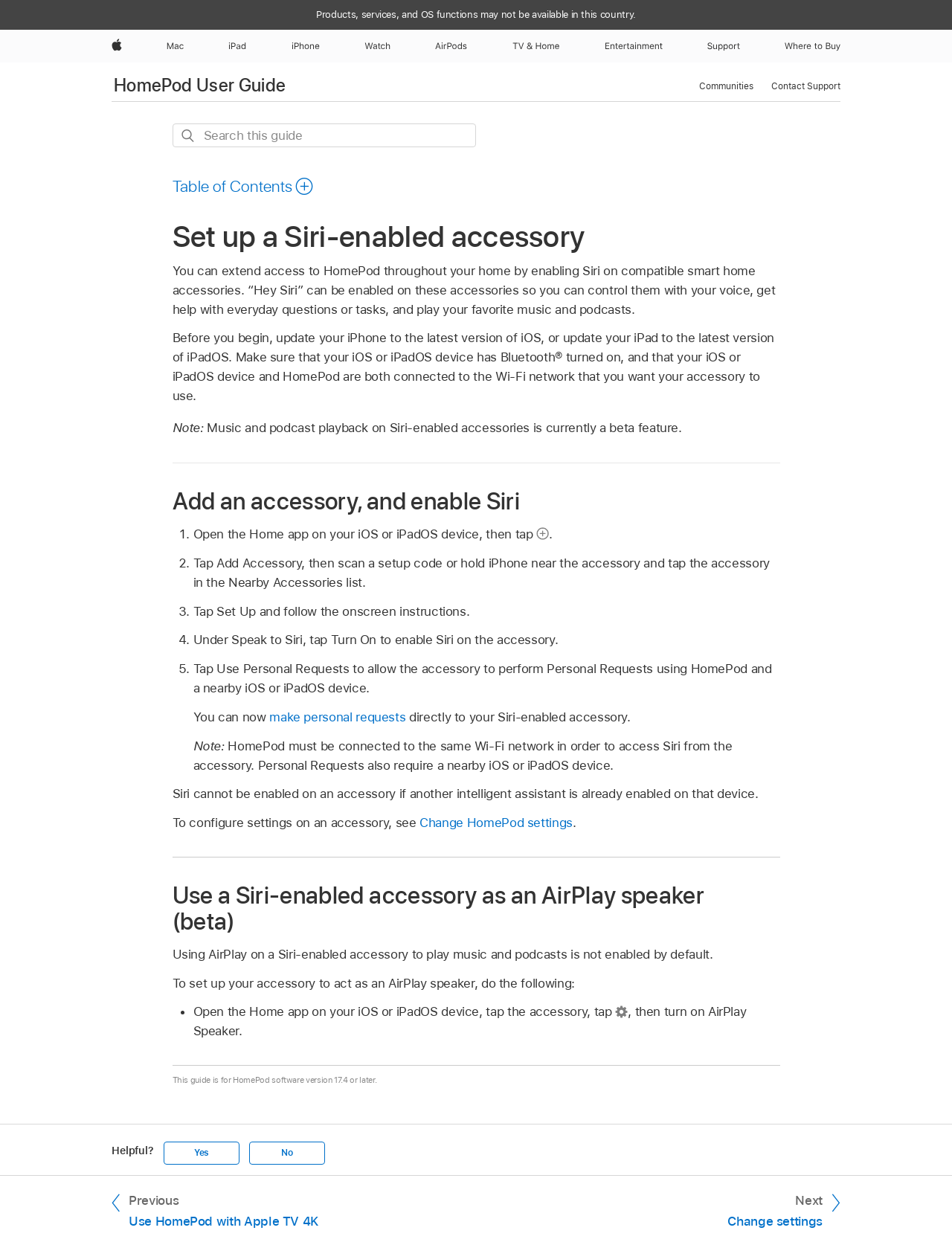Locate the bounding box coordinates of the UI element described by: "aria-label="Mac menu"". The bounding box coordinates should consist of four float numbers between 0 and 1, i.e., [left, top, right, bottom].

[0.188, 0.024, 0.205, 0.05]